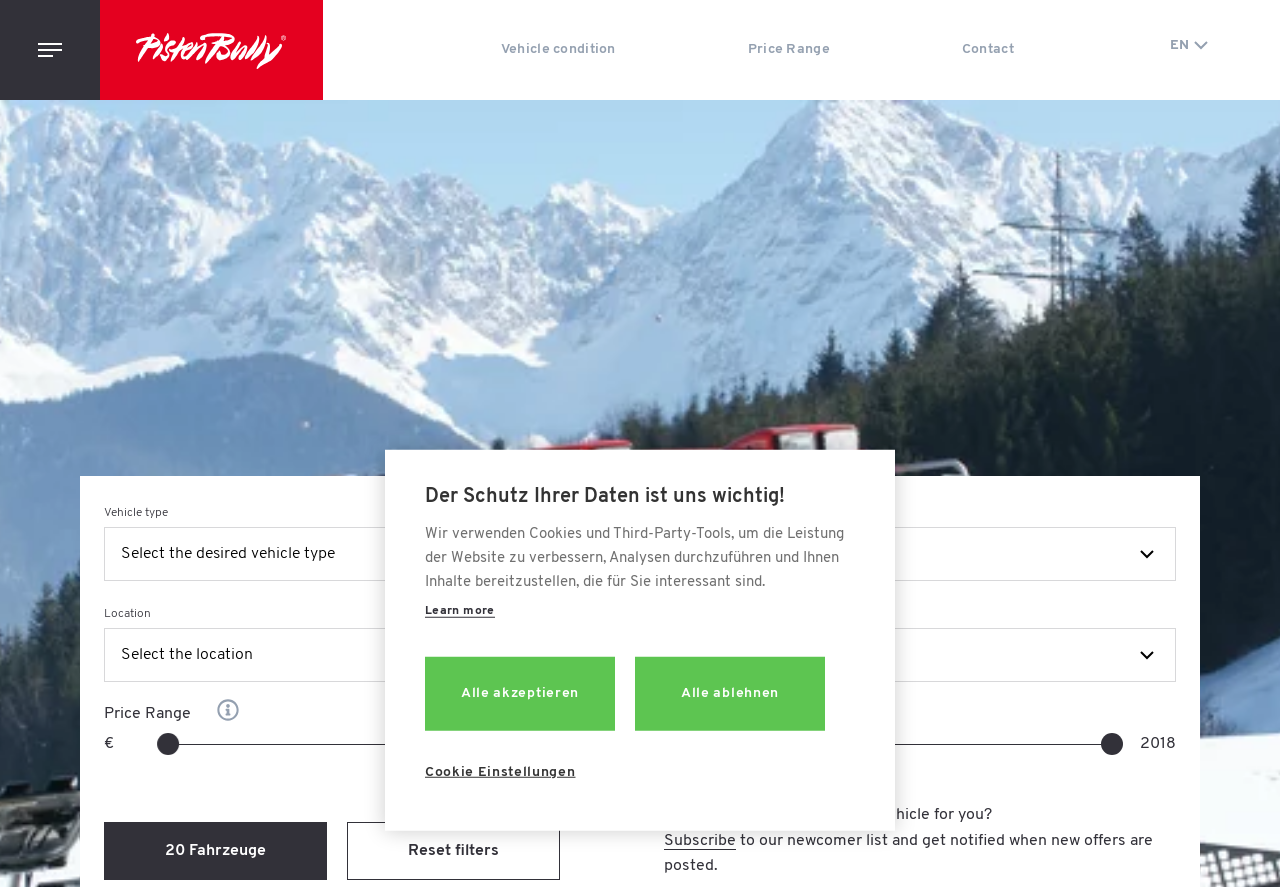What is the brand of the snow groomer?
Carefully examine the image and provide a detailed answer to the question.

Based on the webpage, I can see the logo and the text 'PistenBully' at the top of the page, which suggests that the brand of the snow groomer is PistenBully.